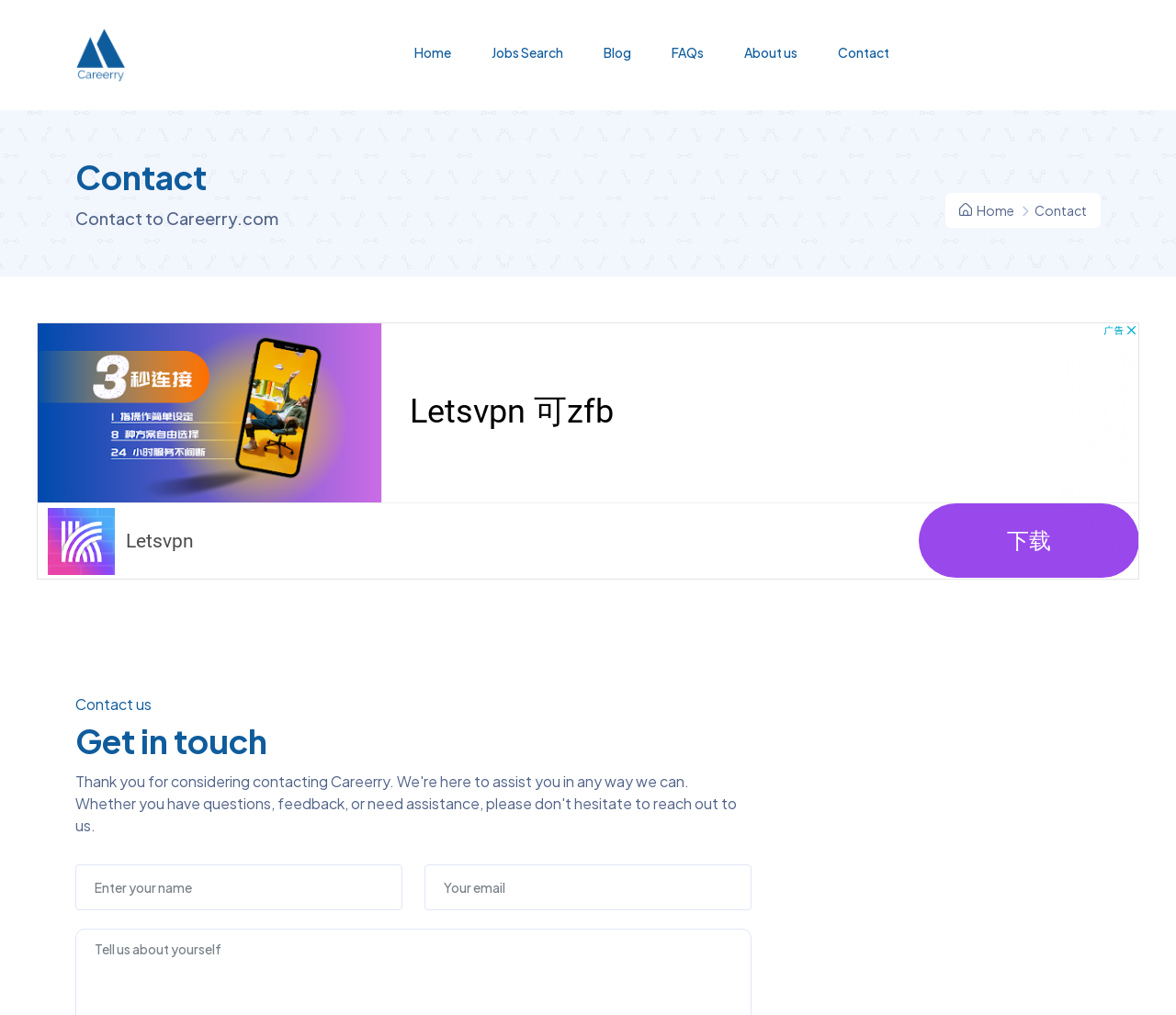Present a detailed account of what is displayed on the webpage.

The webpage is titled "Contact - Careerry" and has a prominent logo image of "Careerry" at the top left corner. Below the logo, there is a horizontal navigation menu with six links: "Home", "Jobs Search", "Blog", "FAQs", "About us", and "Contact", which is currently focused.

Below the navigation menu, there is a heading that reads "Contact" and a brief description "Contact to Careerry.com". On the right side of the page, there is a social media link with a home icon.

The main content of the page is divided into two sections. On the left side, there is a section with a heading "Get in touch" and two textboxes for users to enter their name and email address. On the right side, there is an advertisement iframe that takes up most of the space.

At the bottom of the page, there is a small text "Contact us" and a non-interactive whitespace character.